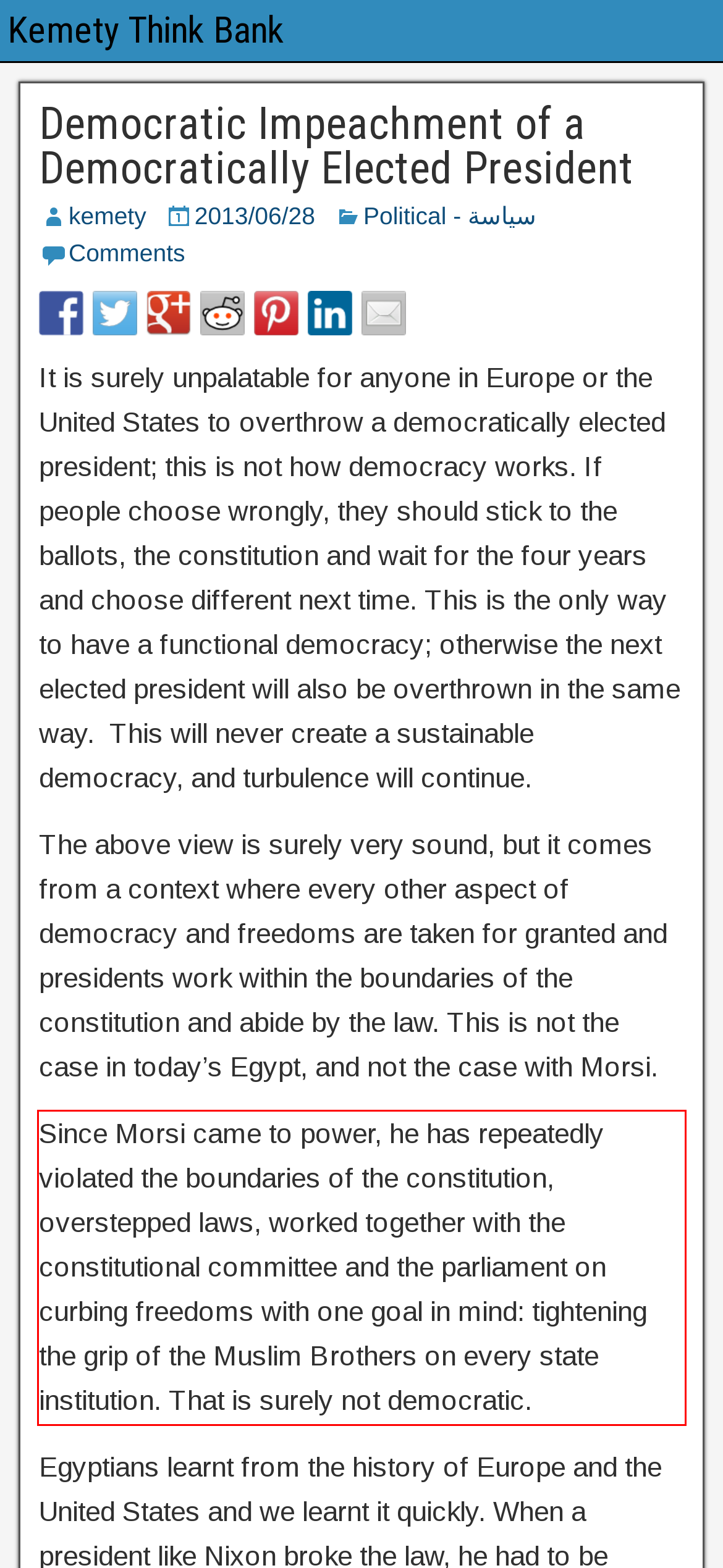Identify the text inside the red bounding box on the provided webpage screenshot by performing OCR.

Since Morsi came to power, he has repeatedly violated the boundaries of the constitution, overstepped laws, worked together with the constitutional committee and the parliament on curbing freedoms with one goal in mind: tightening the grip of the Muslim Brothers on every state institution. That is surely not democratic.